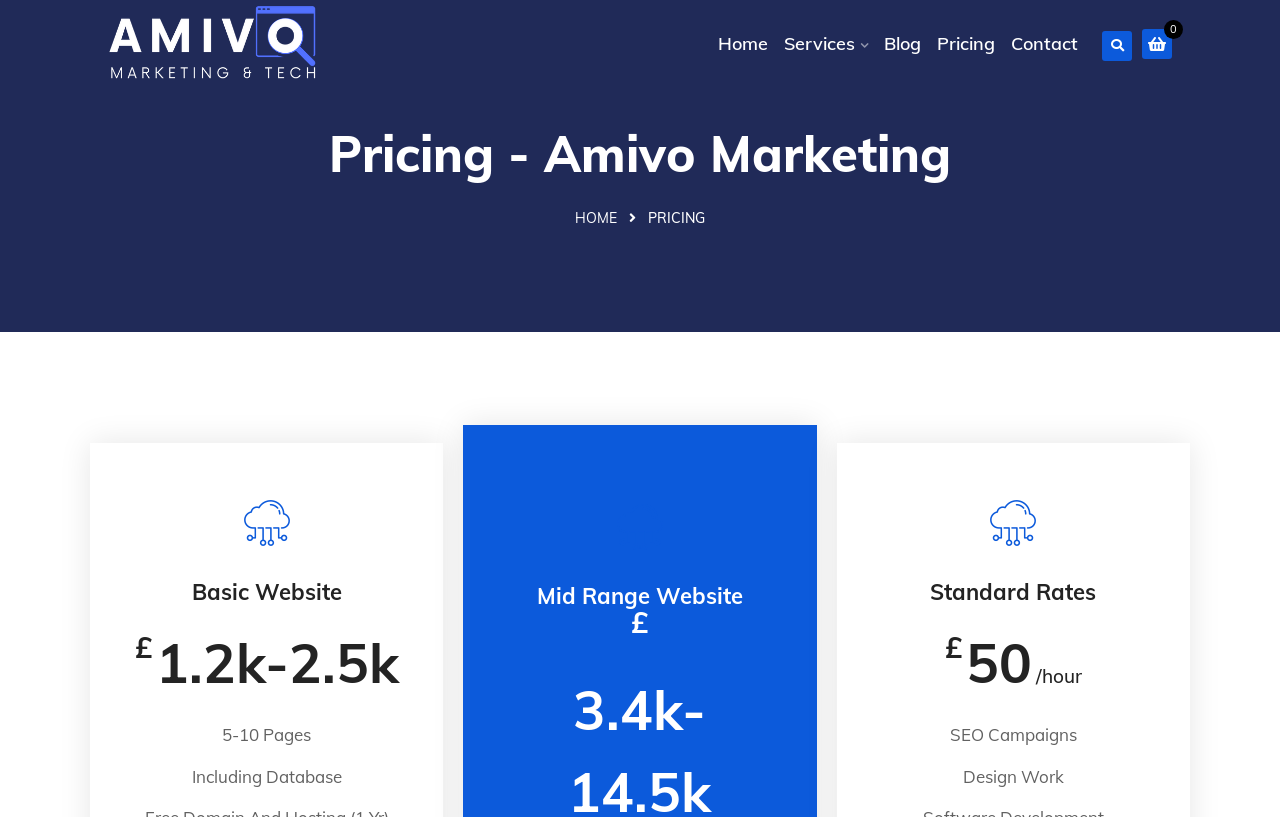How many types of websites are listed?
We need a detailed and exhaustive answer to the question. Please elaborate.

There are two types of websites listed on the webpage, which are 'Basic Website' and 'Mid Range Website', as indicated by the headings.